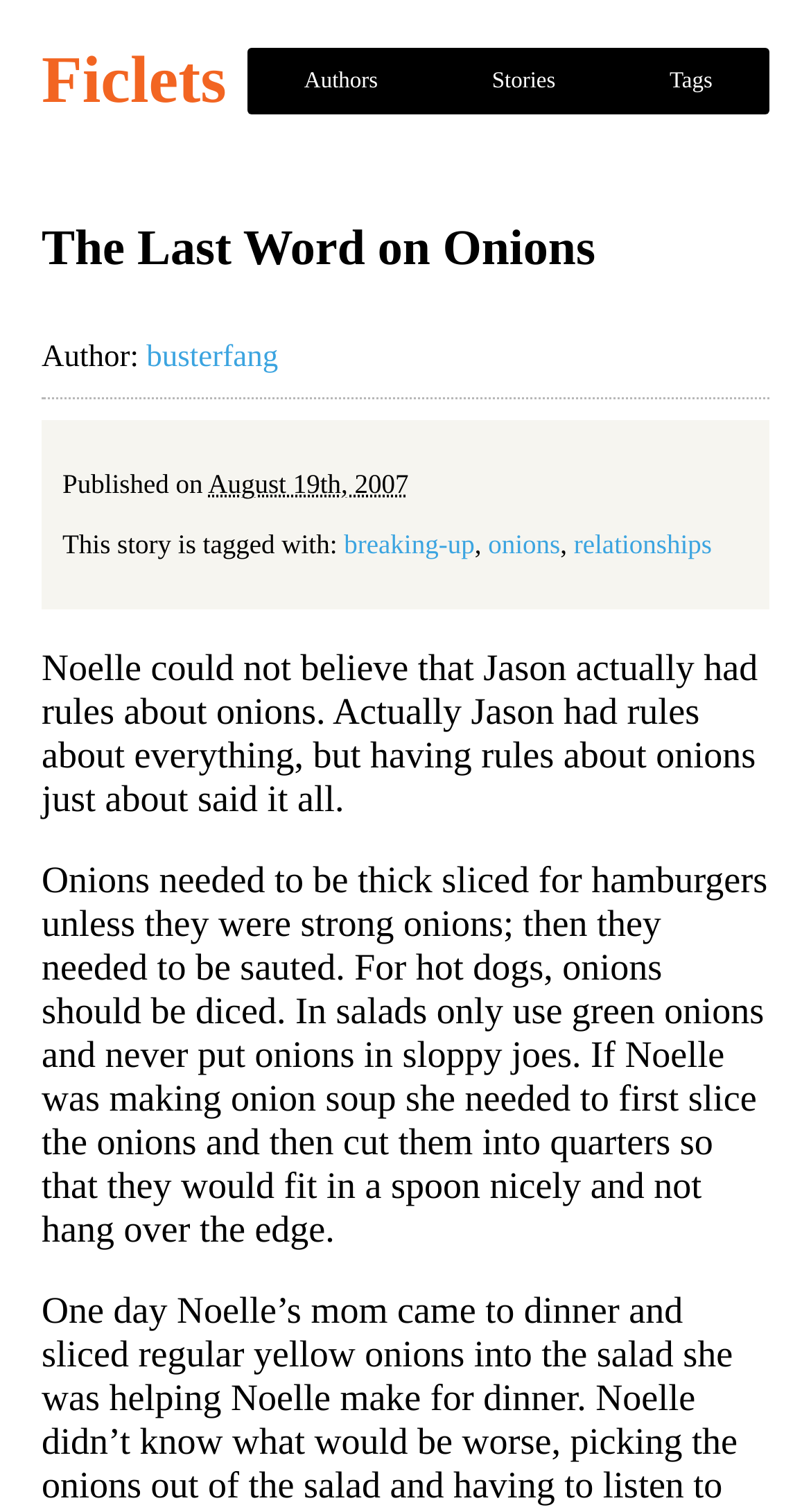What is the format of the story?
Give a detailed response to the question by analyzing the screenshot.

I inferred the answer by looking at the structure and content of the story, which appears to be a short narrative with paragraphs of text, and assuming that it is a short story based on its format and style.